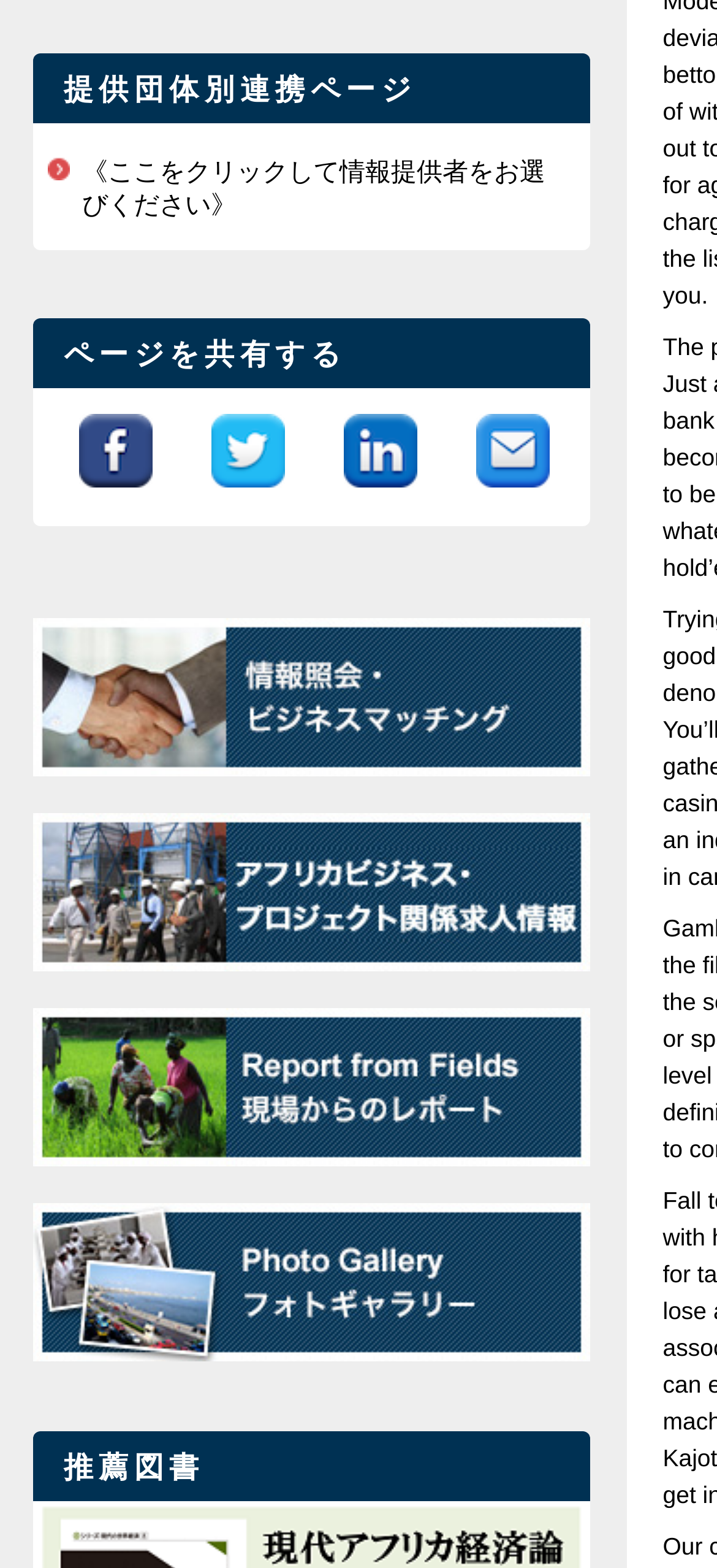From the webpage screenshot, identify the region described by alt="Report From Fields 現場からのレポート". Provide the bounding box coordinates as (top-left x, top-left y, bottom-right x, bottom-right y), with each value being a floating point number between 0 and 1.

[0.045, 0.642, 0.822, 0.659]